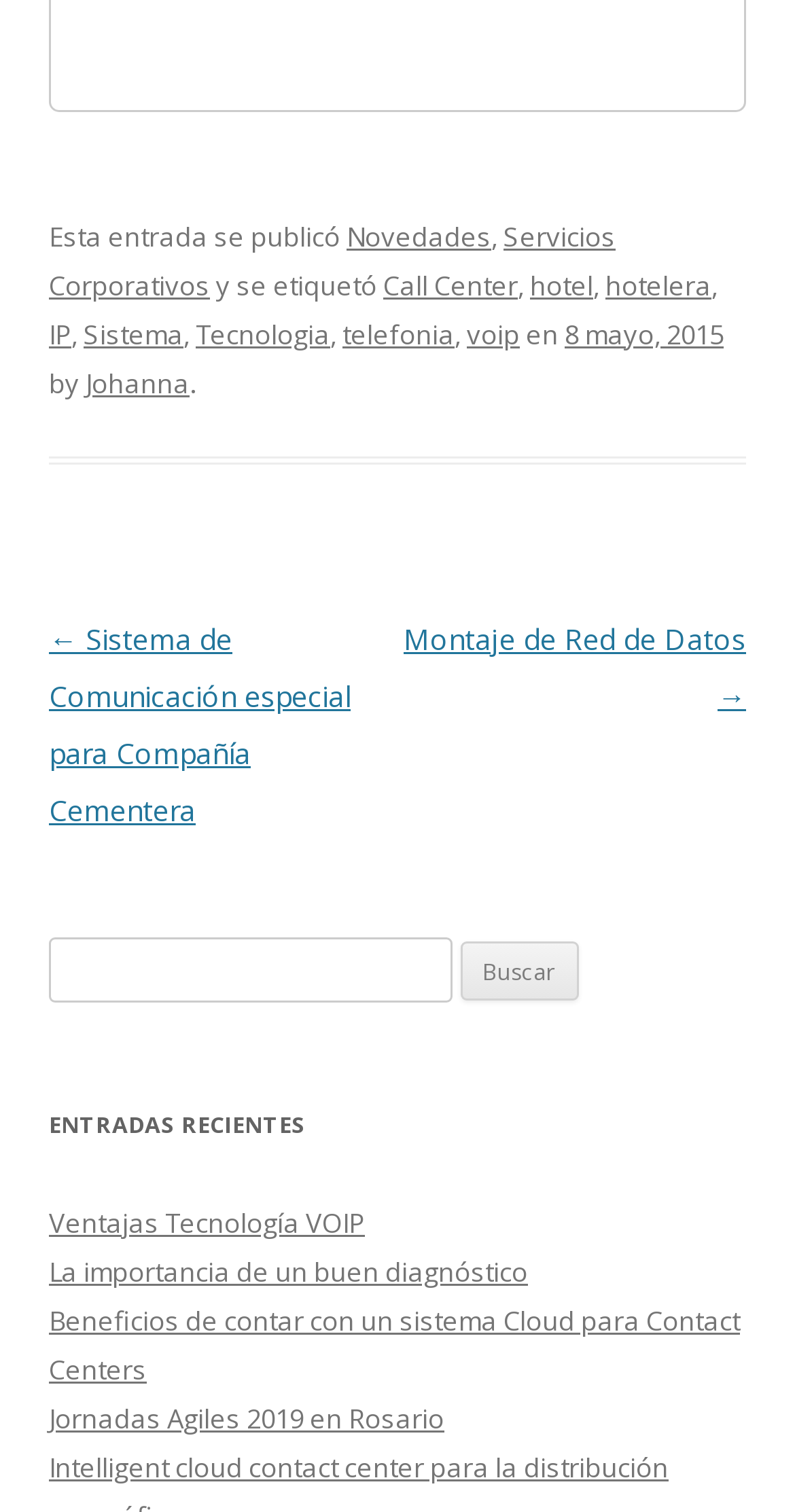Provide the bounding box coordinates of the HTML element this sentence describes: "parent_node: Buscar: name="s"". The bounding box coordinates consist of four float numbers between 0 and 1, i.e., [left, top, right, bottom].

[0.062, 0.619, 0.568, 0.662]